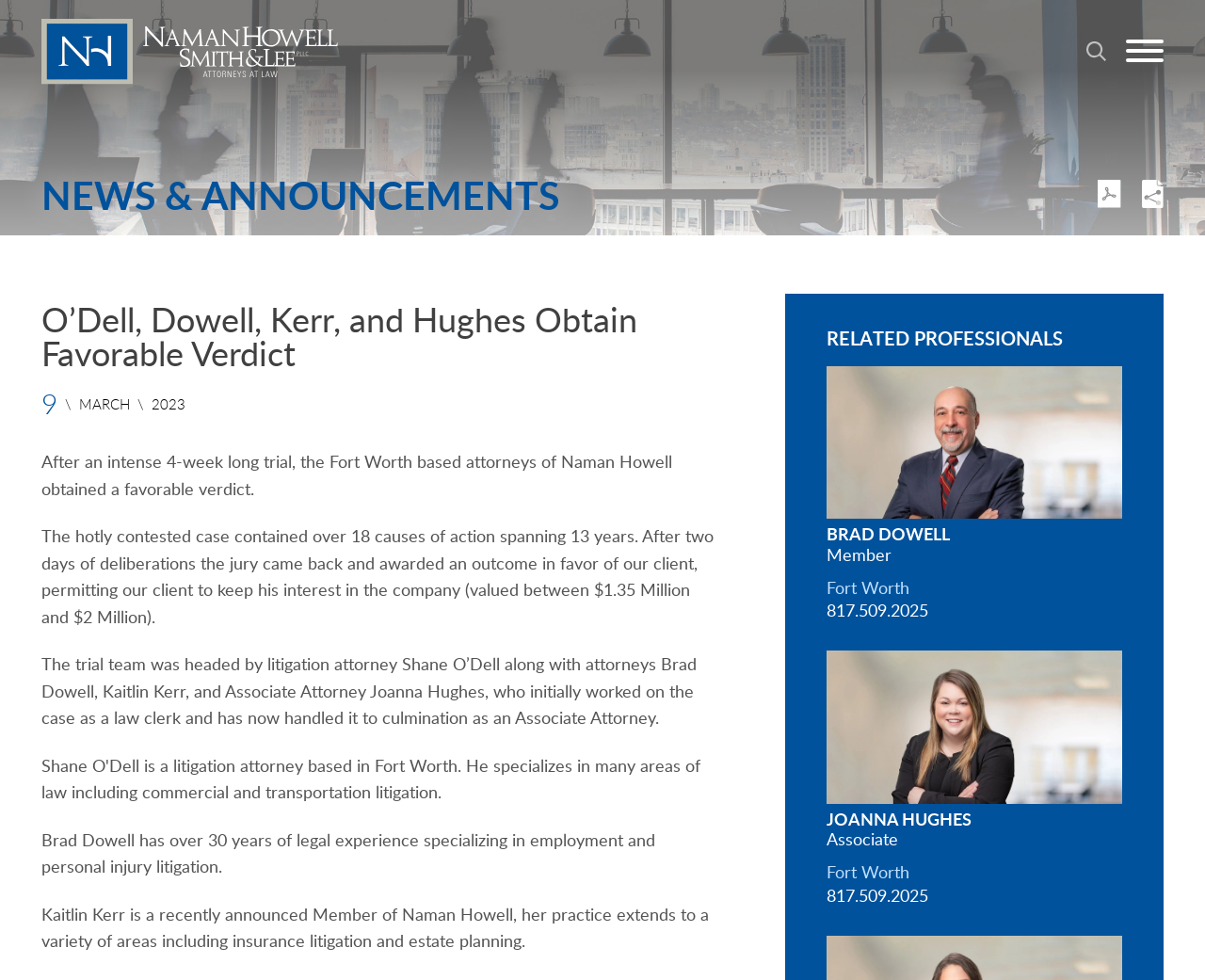Predict the bounding box of the UI element based on this description: "Fort Worth".

[0.686, 0.883, 0.755, 0.899]